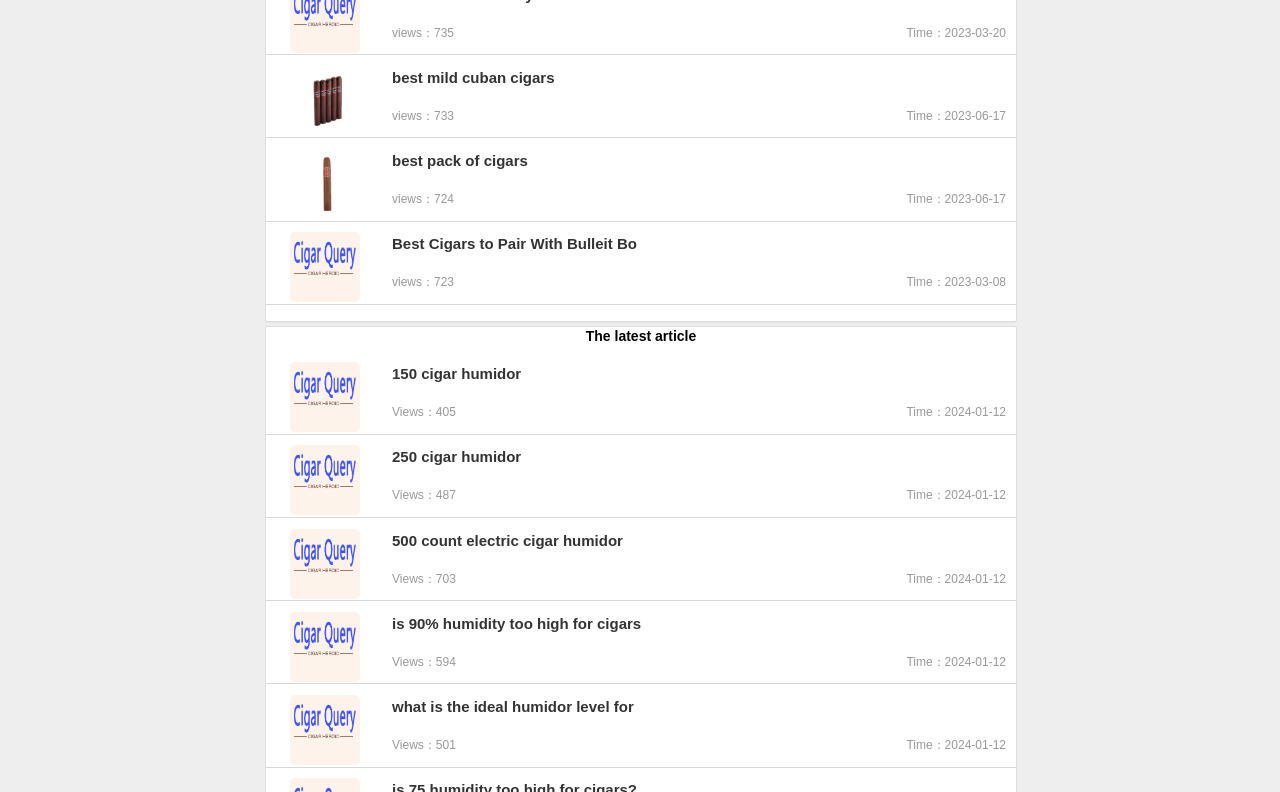Kindly determine the bounding box coordinates of the area that needs to be clicked to fulfill this instruction: "Post a comment".

None